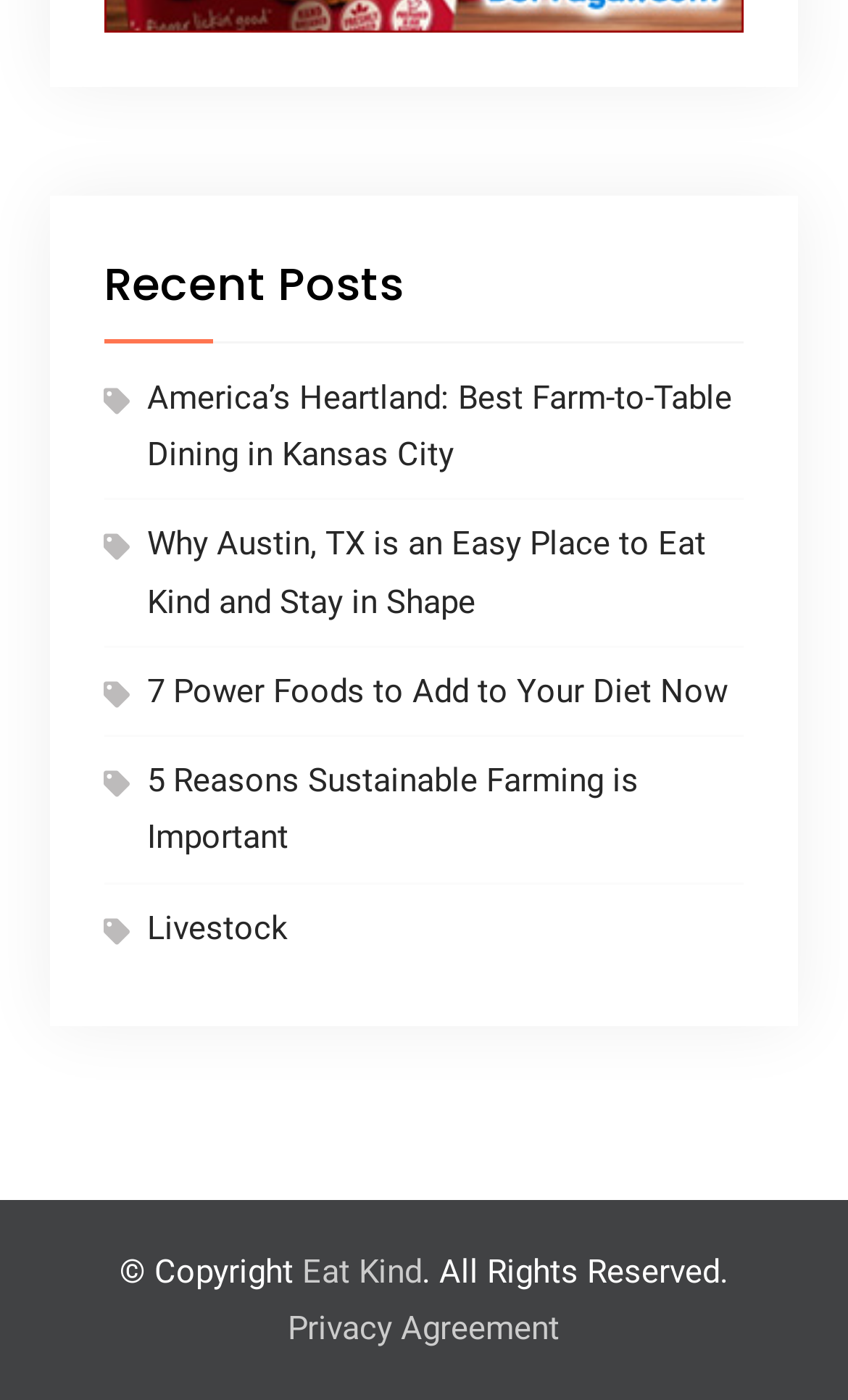Answer briefly with one word or phrase:
How many text elements are at the bottom of the webpage?

3